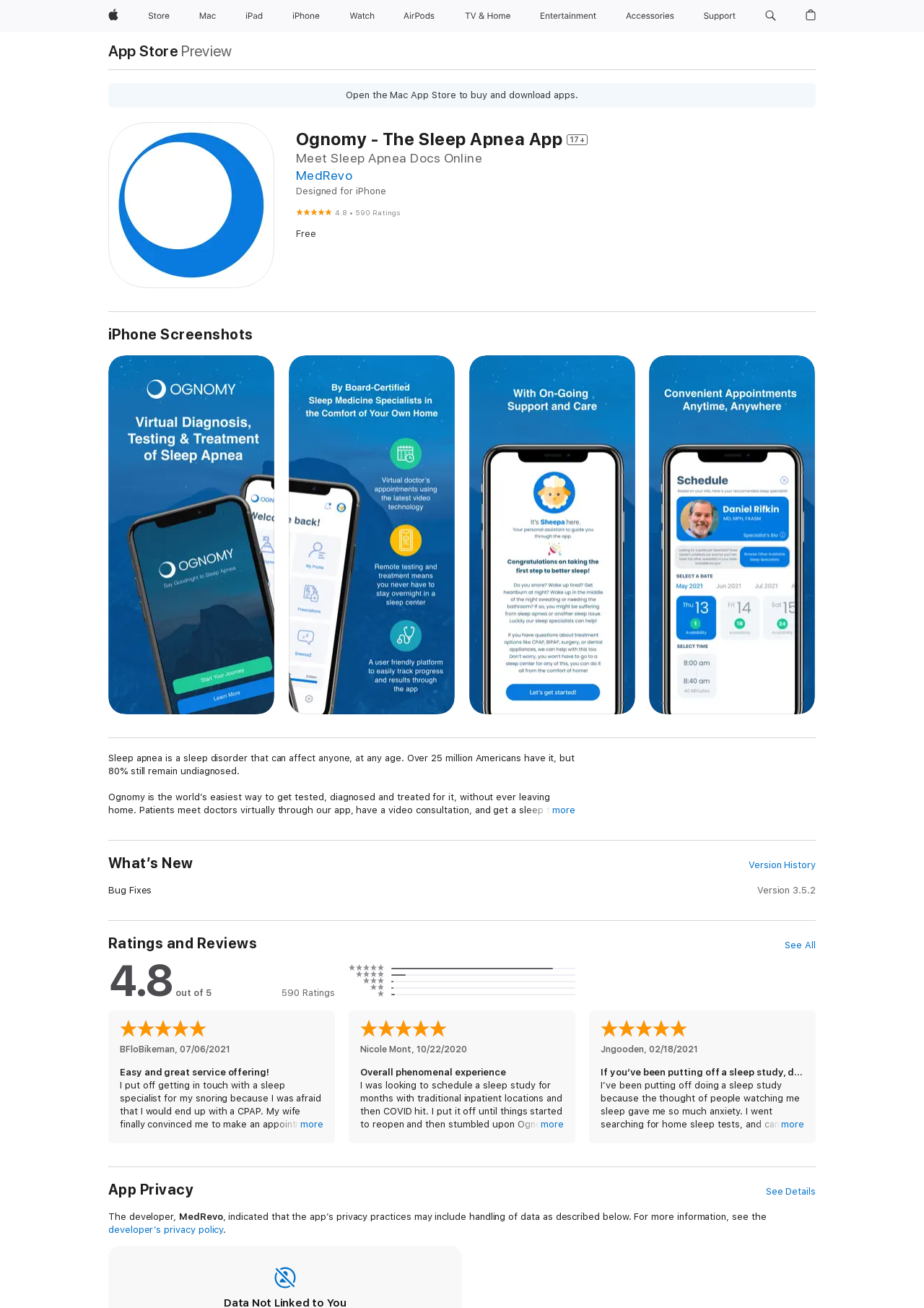Determine the bounding box coordinates of the clickable region to execute the instruction: "Click Apple". The coordinates should be four float numbers between 0 and 1, denoted as [left, top, right, bottom].

[0.111, 0.0, 0.134, 0.024]